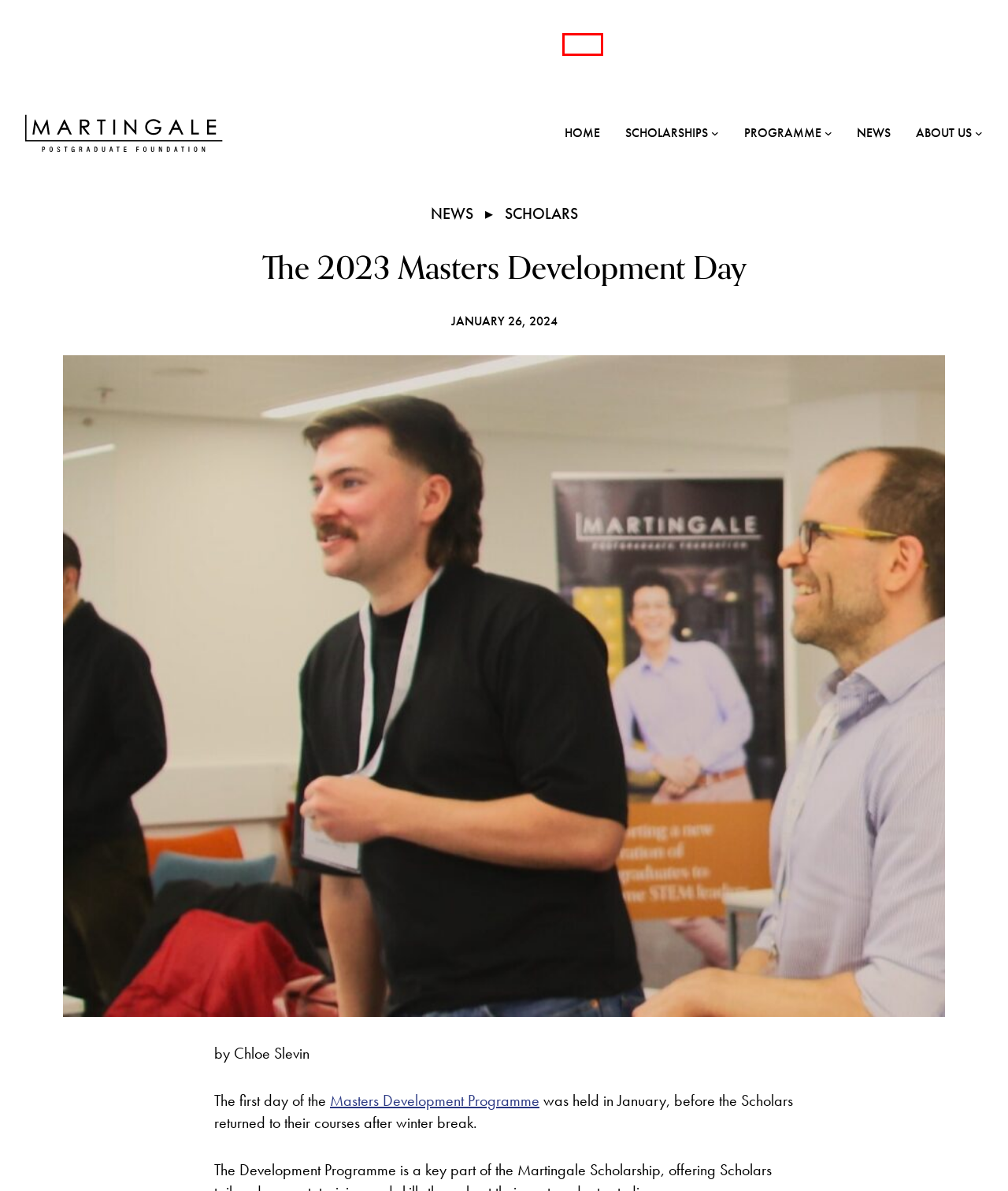Given a screenshot of a webpage with a red bounding box, please pick the webpage description that best fits the new webpage after clicking the element inside the bounding box. Here are the candidates:
A. Scholarships – Martingale Foundation
B. Privacy Policy – Martingale Foundation
C. Martingale Foundation
D. About us – Martingale Foundation
E. Scholars – Martingale Foundation
F. News – Martingale Foundation
G. Programme – Martingale Foundation
H. The Brilliant Club

C